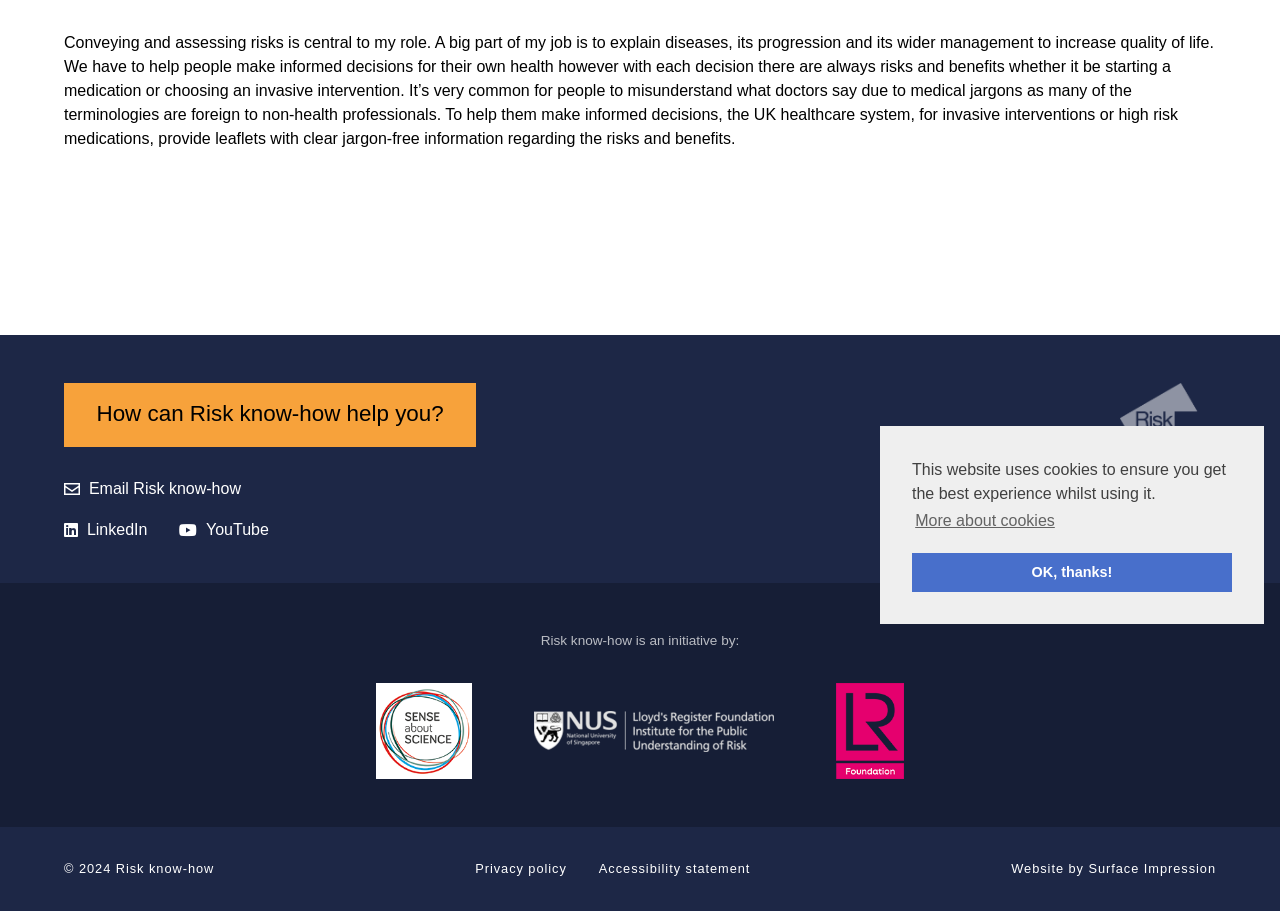Bounding box coordinates are specified in the format (top-left x, top-left y, bottom-right x, bottom-right y). All values are floating point numbers bounded between 0 and 1. Please provide the bounding box coordinate of the region this sentence describes: posted in H2 Global version

None